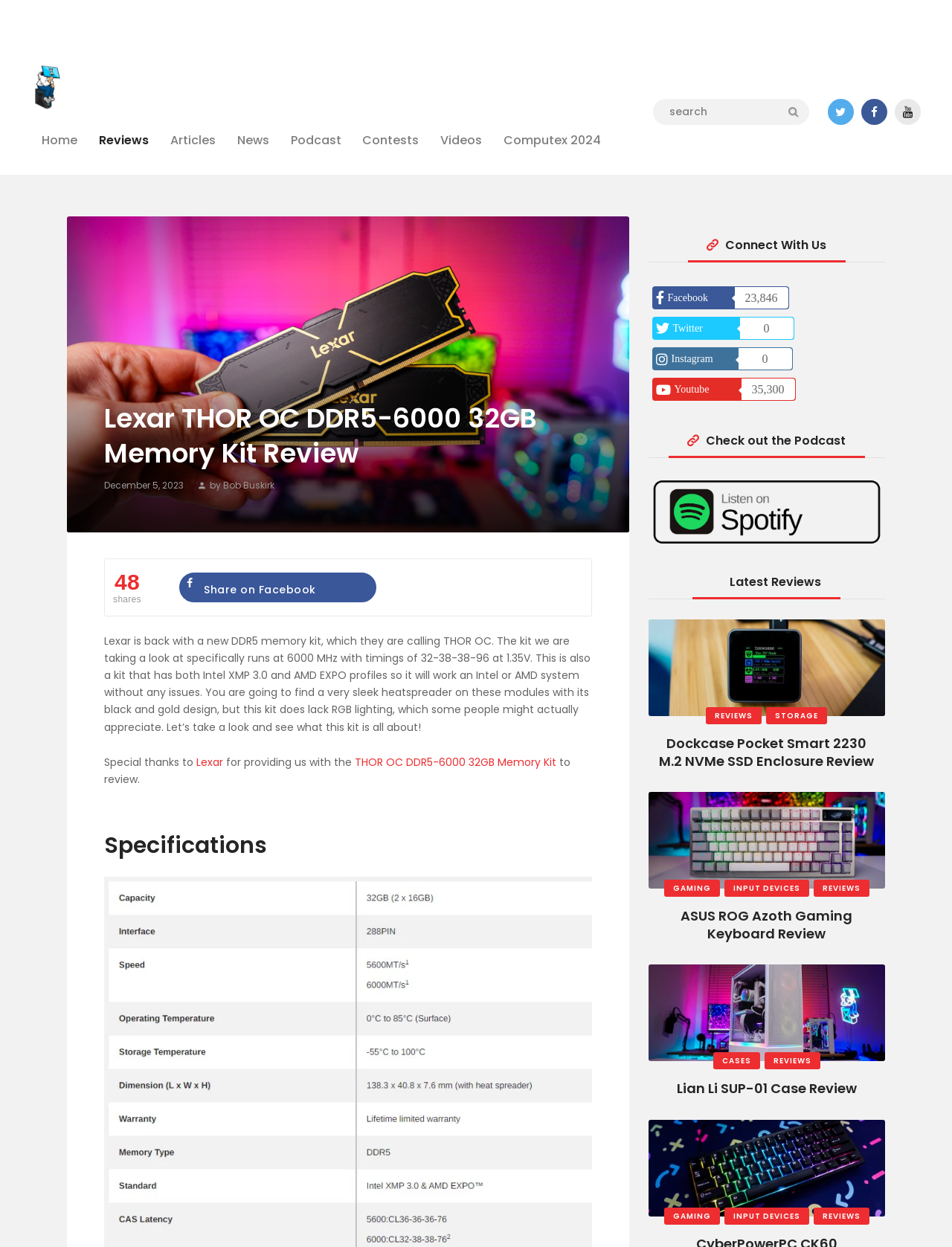Specify the bounding box coordinates of the area to click in order to execute this command: 'Check out the Podcast'. The coordinates should consist of four float numbers ranging from 0 to 1, and should be formatted as [left, top, right, bottom].

[0.681, 0.384, 0.93, 0.396]